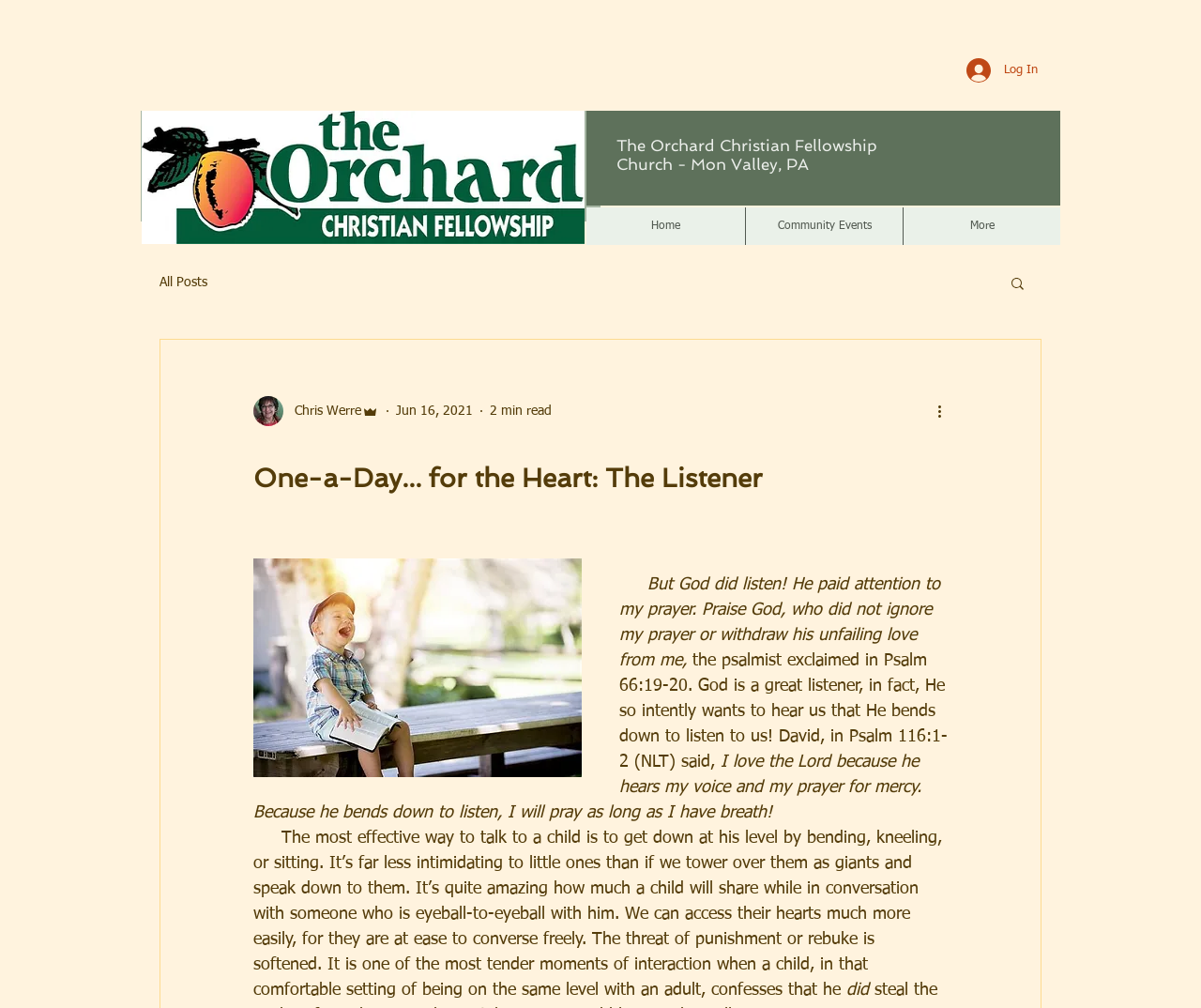What is the estimated reading time of the blog post?
From the screenshot, supply a one-word or short-phrase answer.

2 min read